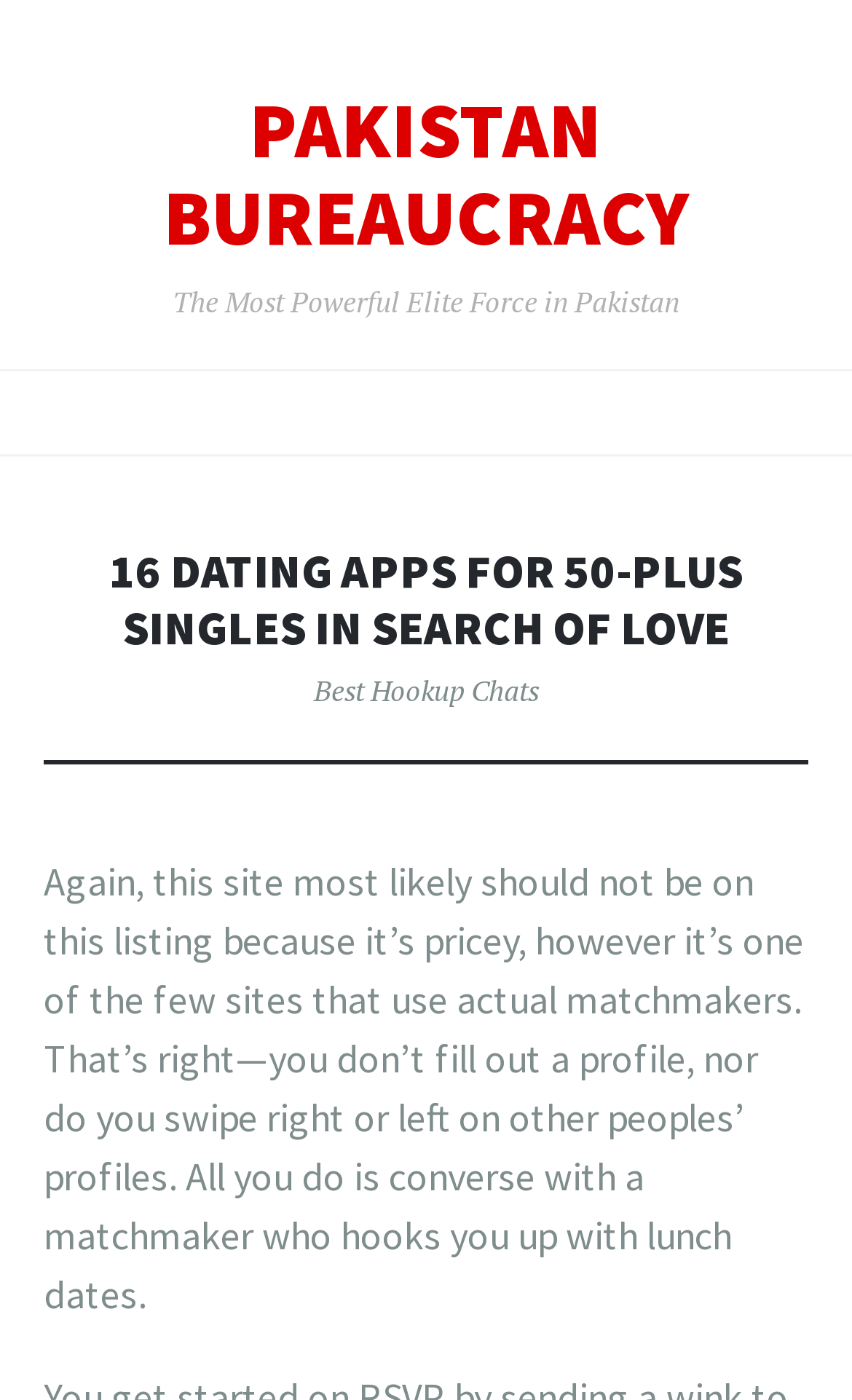What is the tone of the text description?
Based on the content of the image, thoroughly explain and answer the question.

The text description provides factual information about the site's features and how it works, without expressing a personal opinion or emotion, indicating an informative tone.